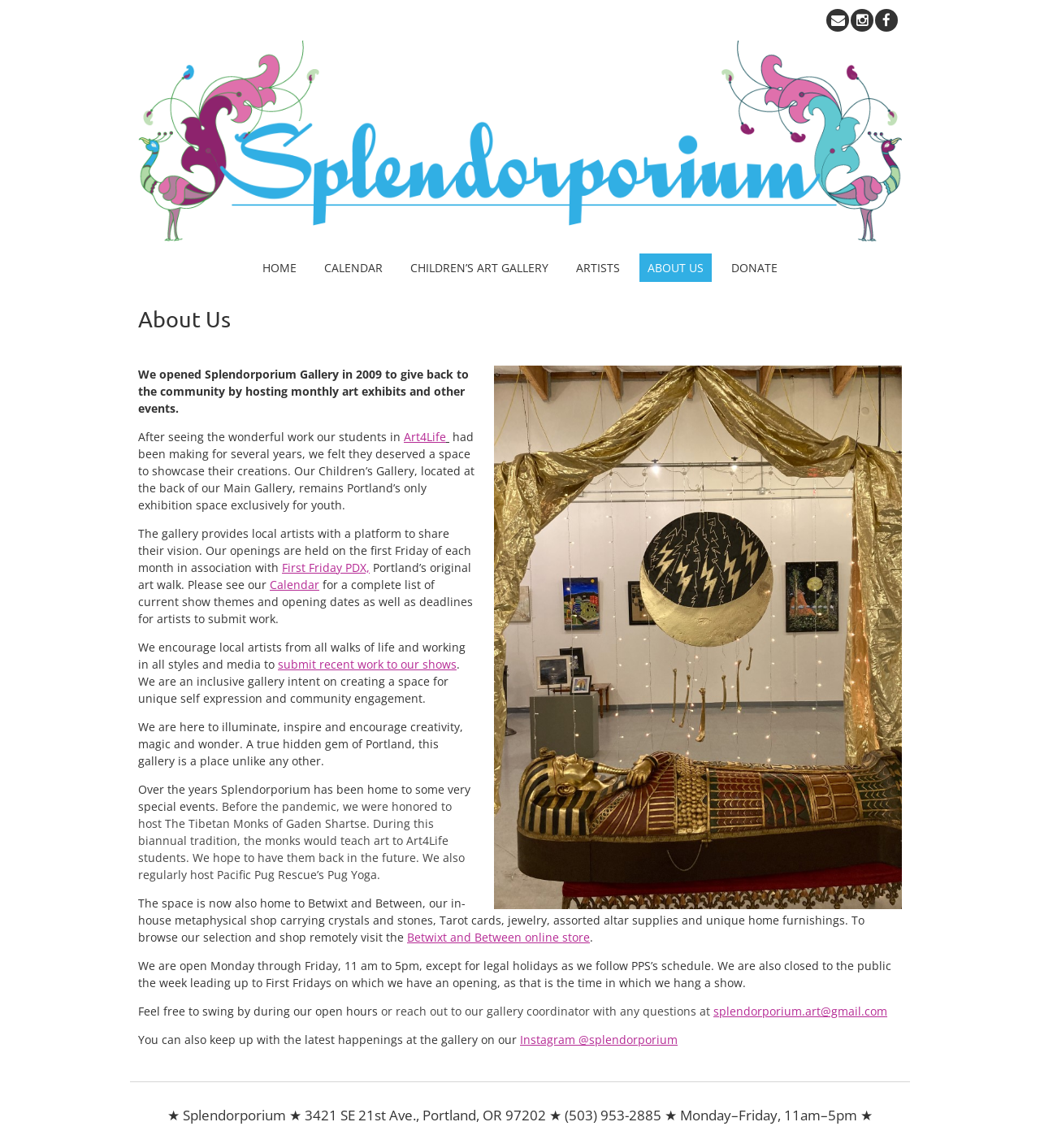Generate a comprehensive description of the webpage content.

The webpage is about Splendorporium Gallery, an art gallery in Portland, Oregon. At the top of the page, there are three social media links and a navigation menu with links to different sections of the website, including HOME, CALENDAR, CHILDREN'S ART GALLERY, ARTISTS, ABOUT US, and DONATE.

Below the navigation menu, there is a main section that takes up most of the page. This section is divided into several parts, starting with a header that reads "About Us". Below the header, there is a paragraph of text that explains the gallery's mission and history, including its founding in 2009 and its goal of providing a space for local artists to showcase their work.

The next section describes the gallery's Children's Gallery, which is dedicated to showcasing the work of young artists. There is also a mention of the gallery's association with First Friday PDX, a Portland art walk.

The page then goes on to describe the gallery's inclusive approach to art, encouraging local artists from all walks of life to submit their work. There is also a section that highlights some of the special events the gallery has hosted in the past, including visits from the Tibetan Monks of Gaden Shartse and Pug Yoga events.

Further down the page, there is a section that describes the gallery's in-house metaphysical shop, Betwixt and Between, which sells crystals, Tarot cards, and other unique items. There is also a link to the shop's online store.

The page concludes with a section that provides information about the gallery's hours of operation, contact information, and social media links. There is also a footer section that displays the gallery's address, phone number, and hours of operation.